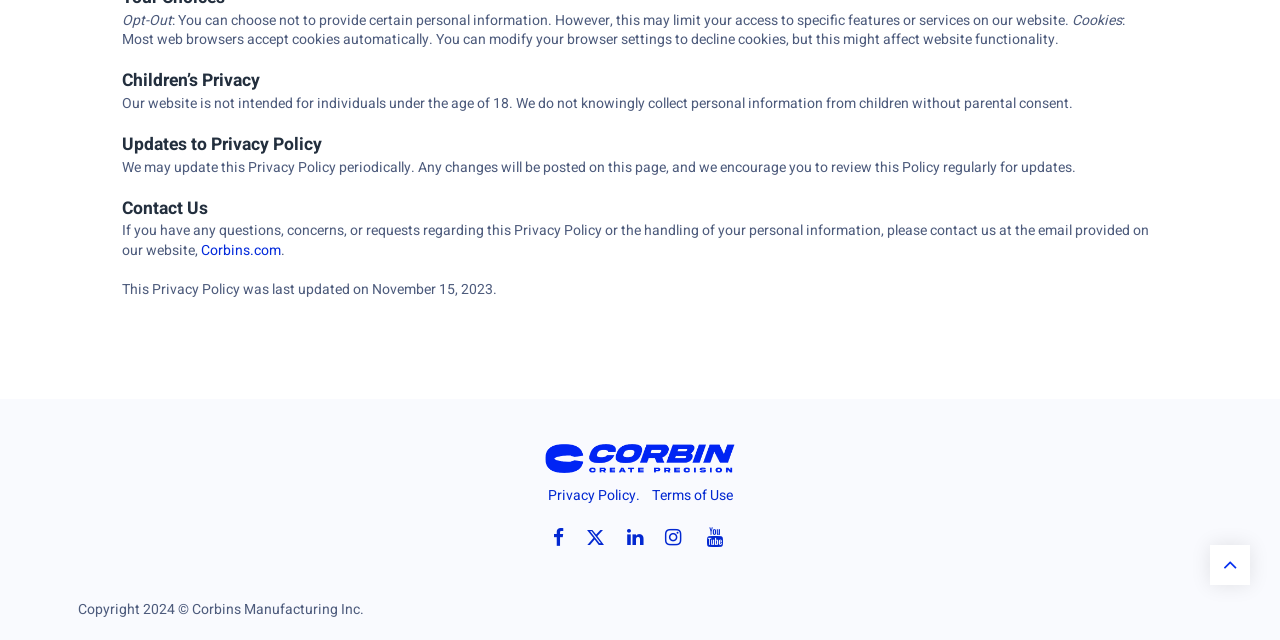Provide the bounding box coordinates of the HTML element this sentence describes: "aria-describedby="tooltip636976"". The bounding box coordinates consist of four float numbers between 0 and 1, i.e., [left, top, right, bottom].

[0.49, 0.826, 0.512, 0.856]